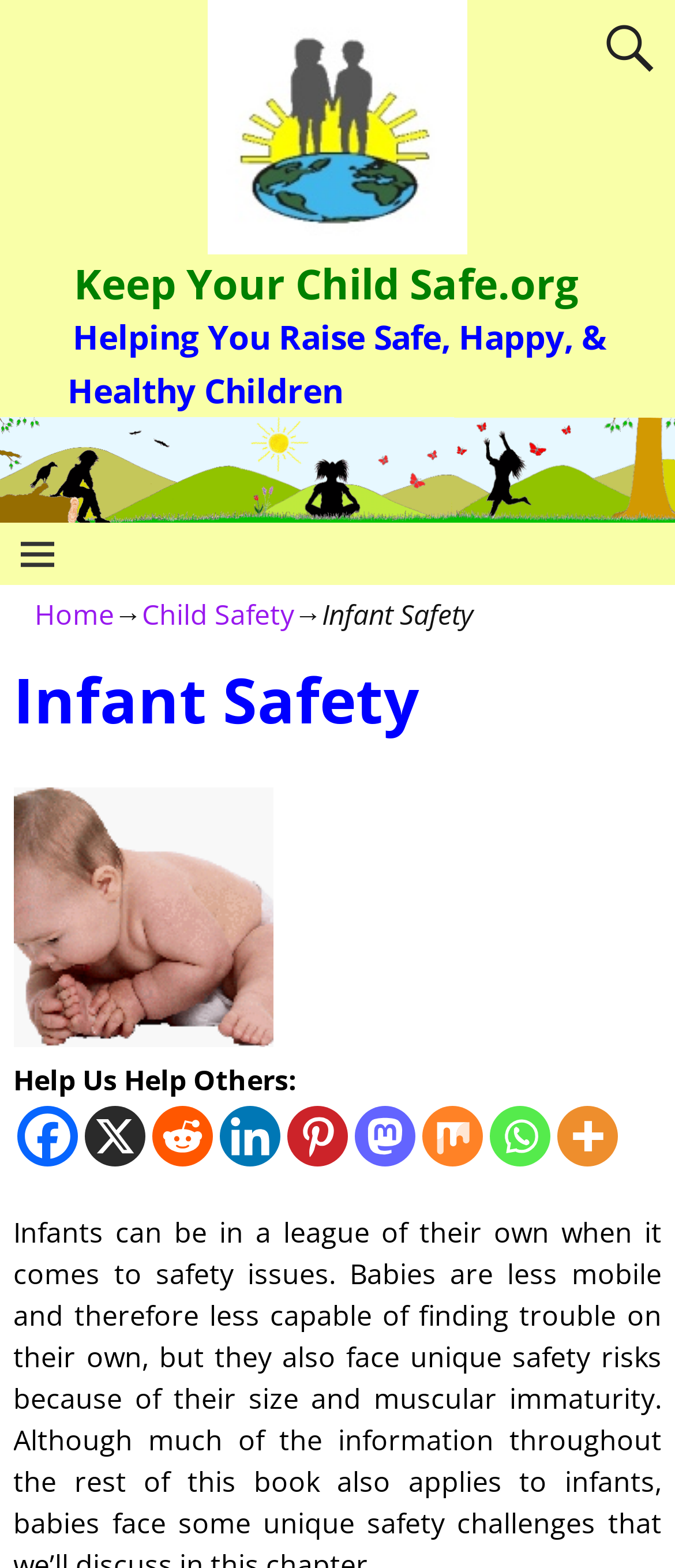How many social media links are present on the webpage?
Refer to the screenshot and deliver a thorough answer to the question presented.

The social media links are located at the bottom of the webpage, and they include Facebook, X, Reddit, Linkedin, Pinterest, Mastodon, Mix, and Whatsapp. These links are likely used to share content from the website on various social media platforms.